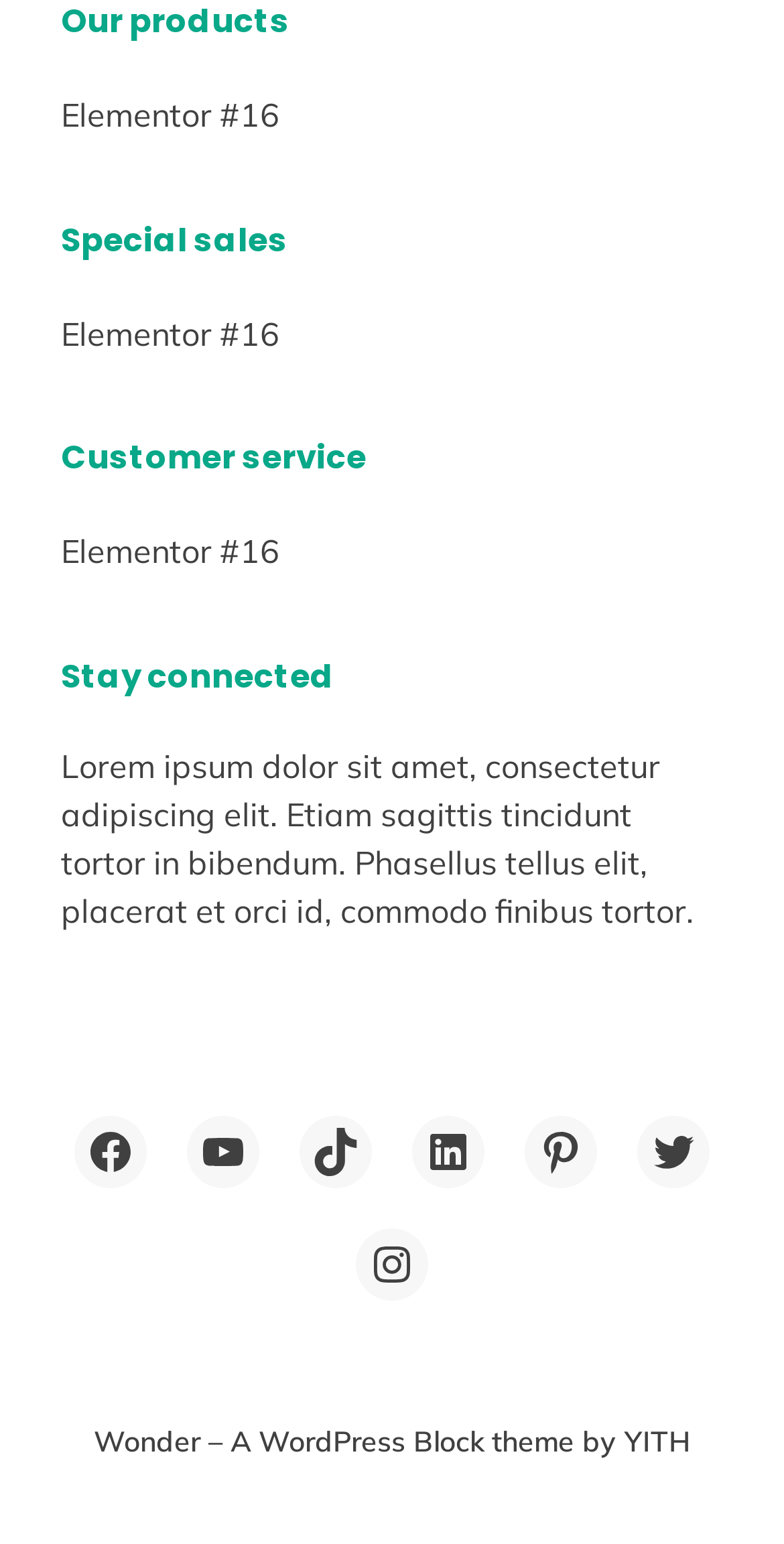Calculate the bounding box coordinates for the UI element based on the following description: "Twitter". Ensure the coordinates are four float numbers between 0 and 1, i.e., [left, top, right, bottom].

[0.813, 0.723, 0.905, 0.77]